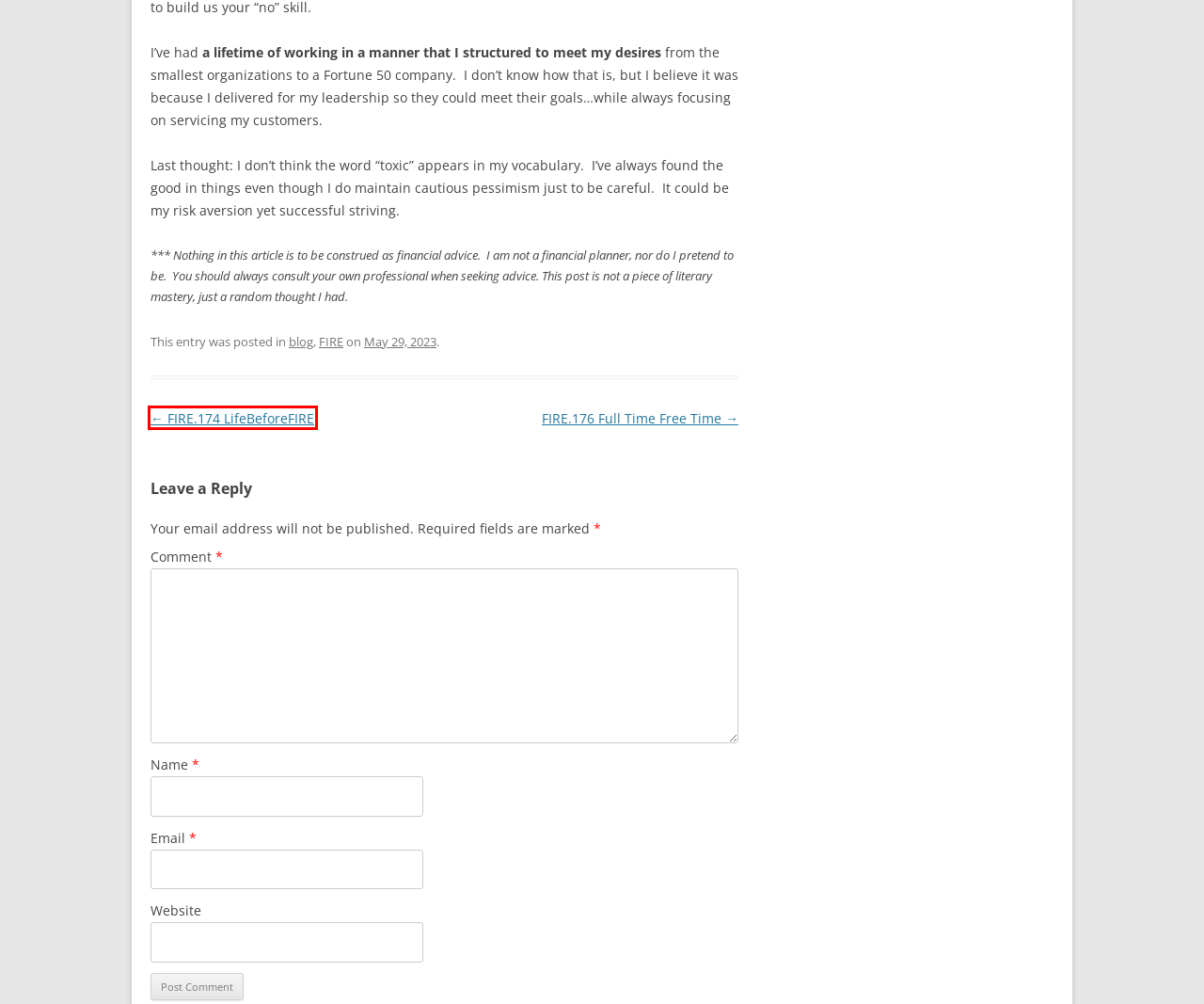You are provided with a screenshot of a webpage containing a red rectangle bounding box. Identify the webpage description that best matches the new webpage after the element in the bounding box is clicked. Here are the potential descriptions:
A. FIRE.176  Full Time Free Time | Life In FIRE
B. FIRE.174  LifeBeforeFIRE | Life In FIRE
C. FIRE.195 Retirement Drift | Life In FIRE
D. blog | Life In FIRE
E. FIRE.194 Wasting or Rewarding | Life In FIRE
F. Privacy Policy – Akismet
G. FIRE | Life In FIRE
H. A Top Retirement Podcast, with over 8 Million Downloads — The Retirement Answer Man®

B